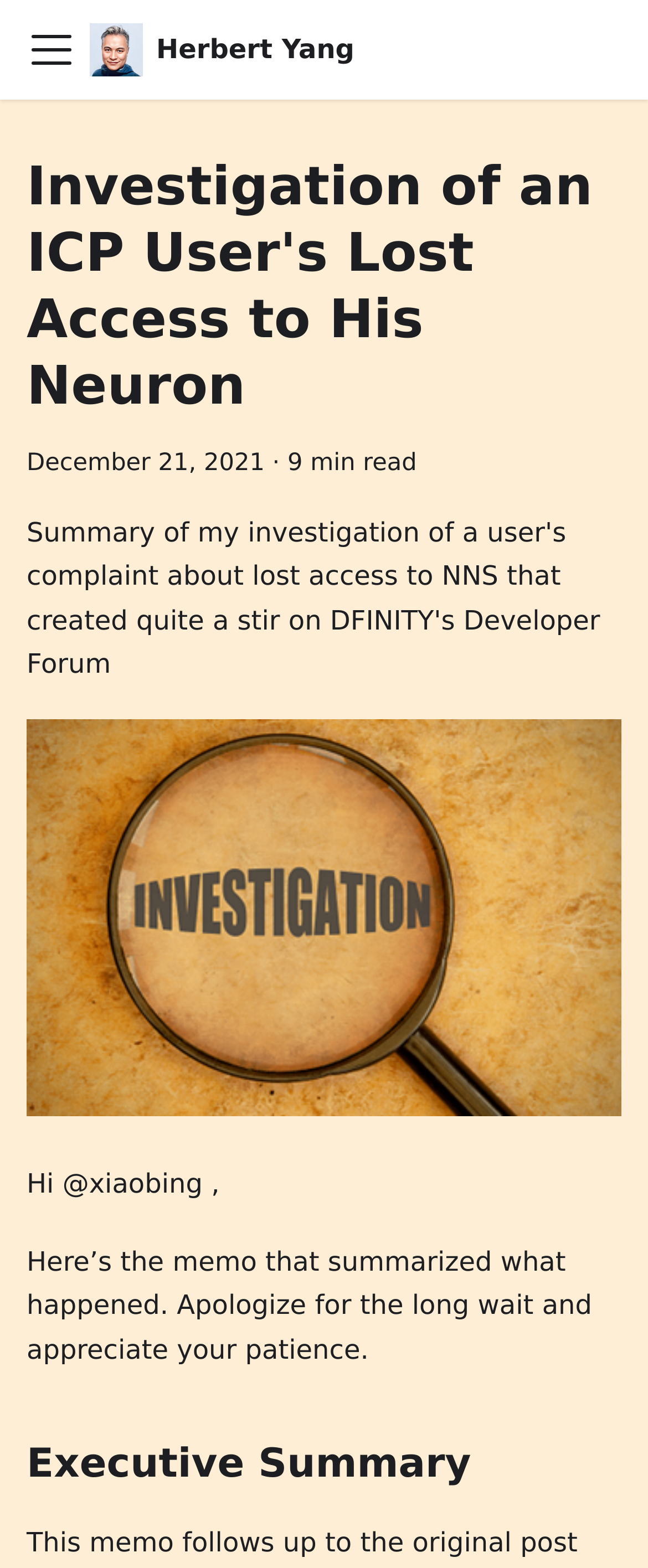Please identify the primary heading of the webpage and give its text content.

Investigation of an ICP User's Lost Access to His Neuron